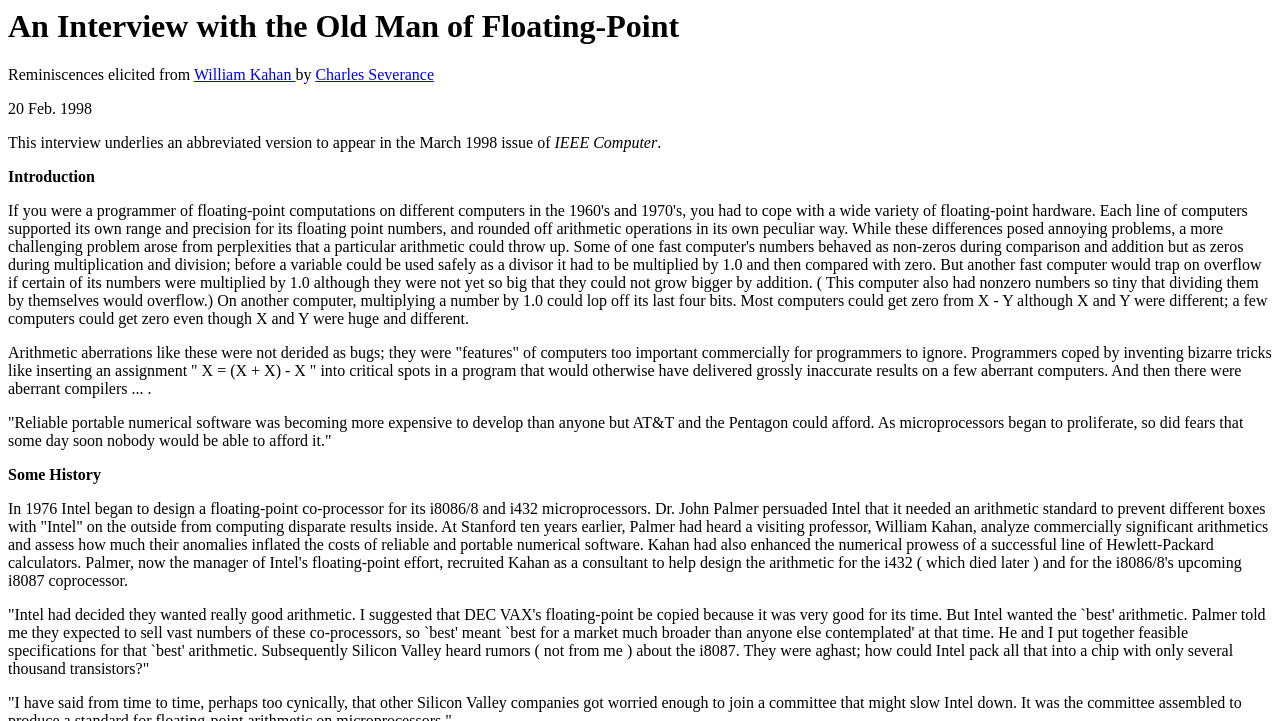Answer the question below with a single word or a brief phrase: 
Who is the author of the interview?

Charles Severance